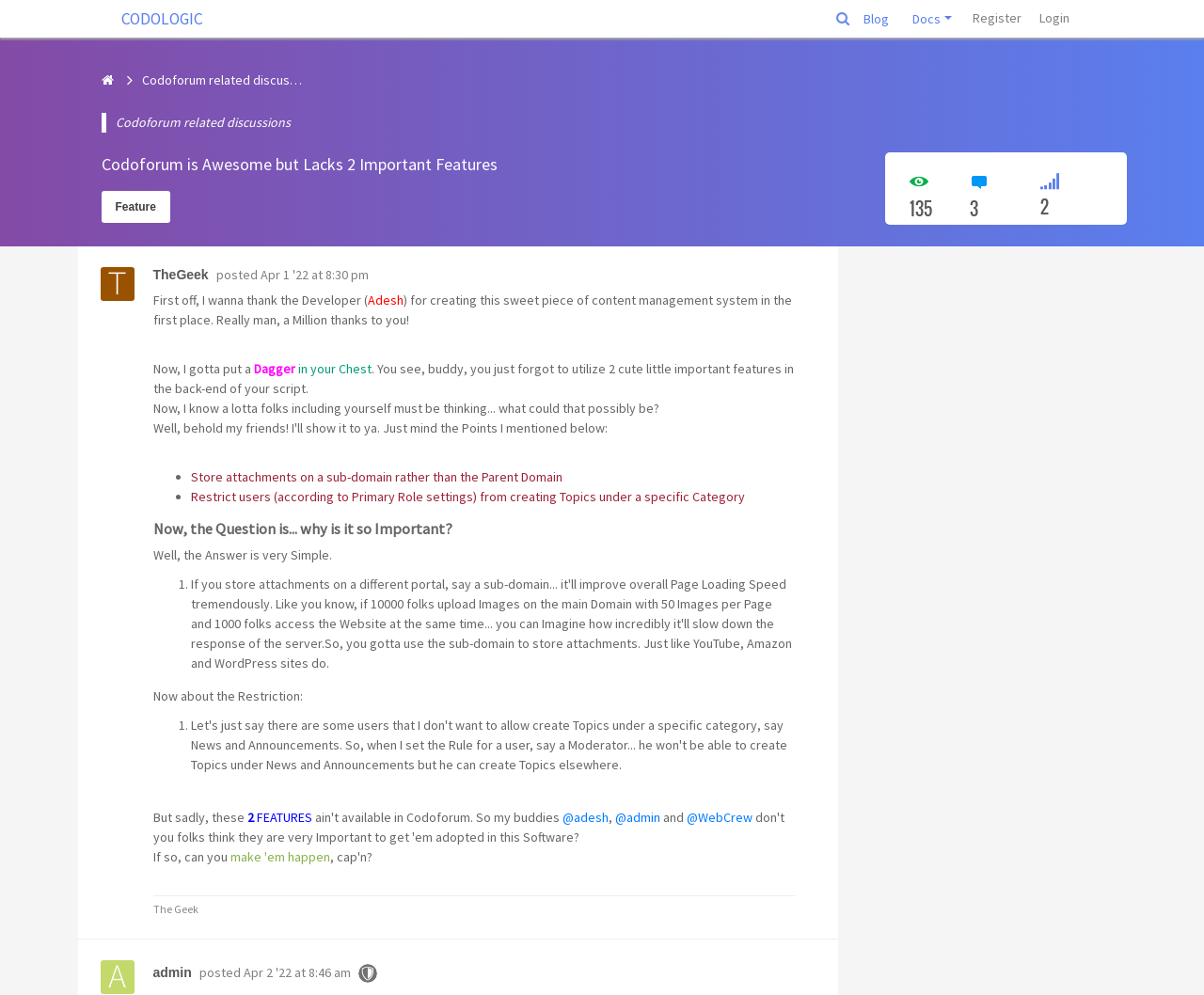Provide the bounding box coordinates for the UI element that is described as: "@adesh".

[0.467, 0.813, 0.505, 0.83]